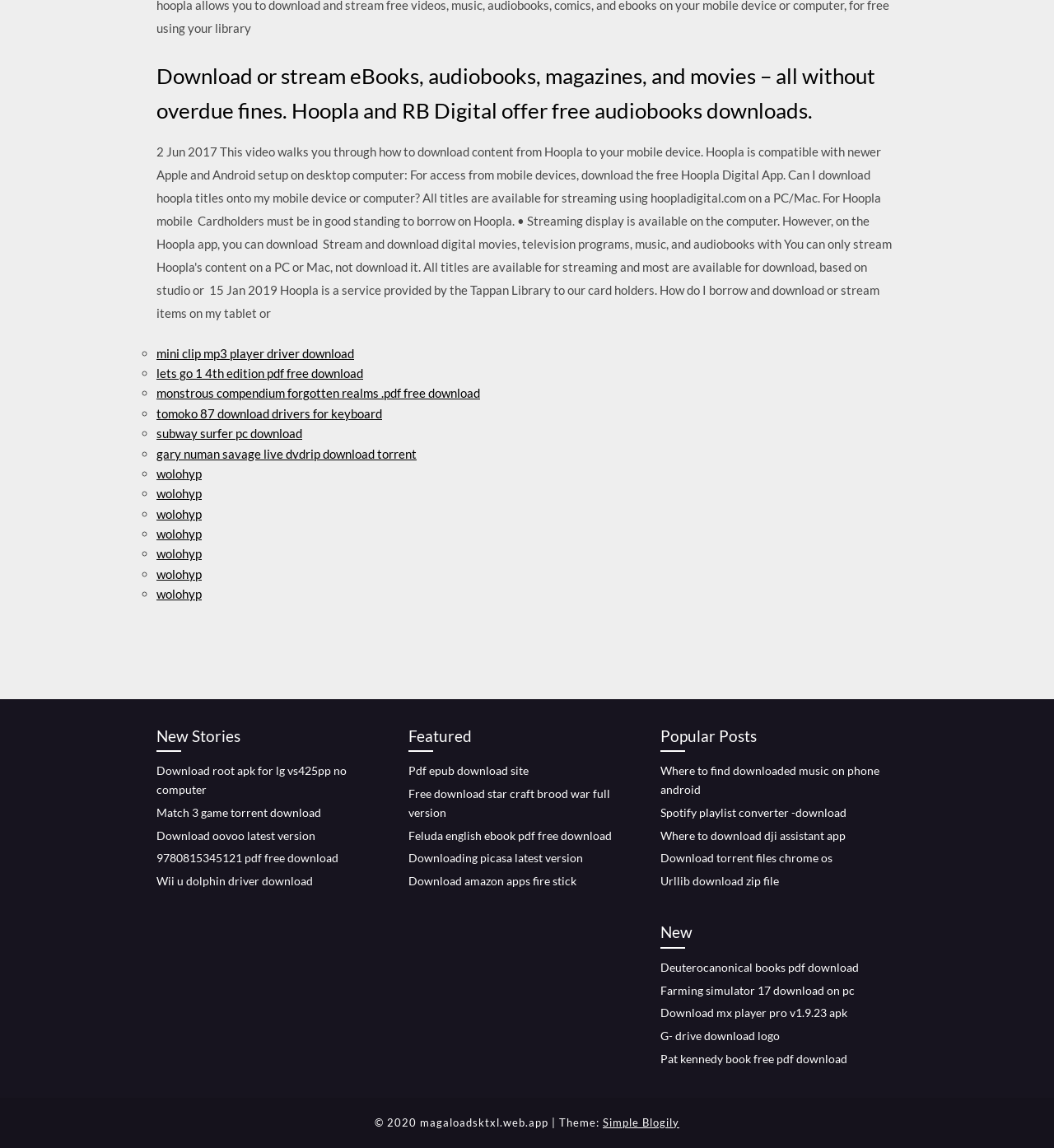Using the webpage screenshot, find the UI element described by Wii u dolphin driver download. Provide the bounding box coordinates in the format (top-left x, top-left y, bottom-right x, bottom-right y), ensuring all values are floating point numbers between 0 and 1.

[0.148, 0.761, 0.297, 0.773]